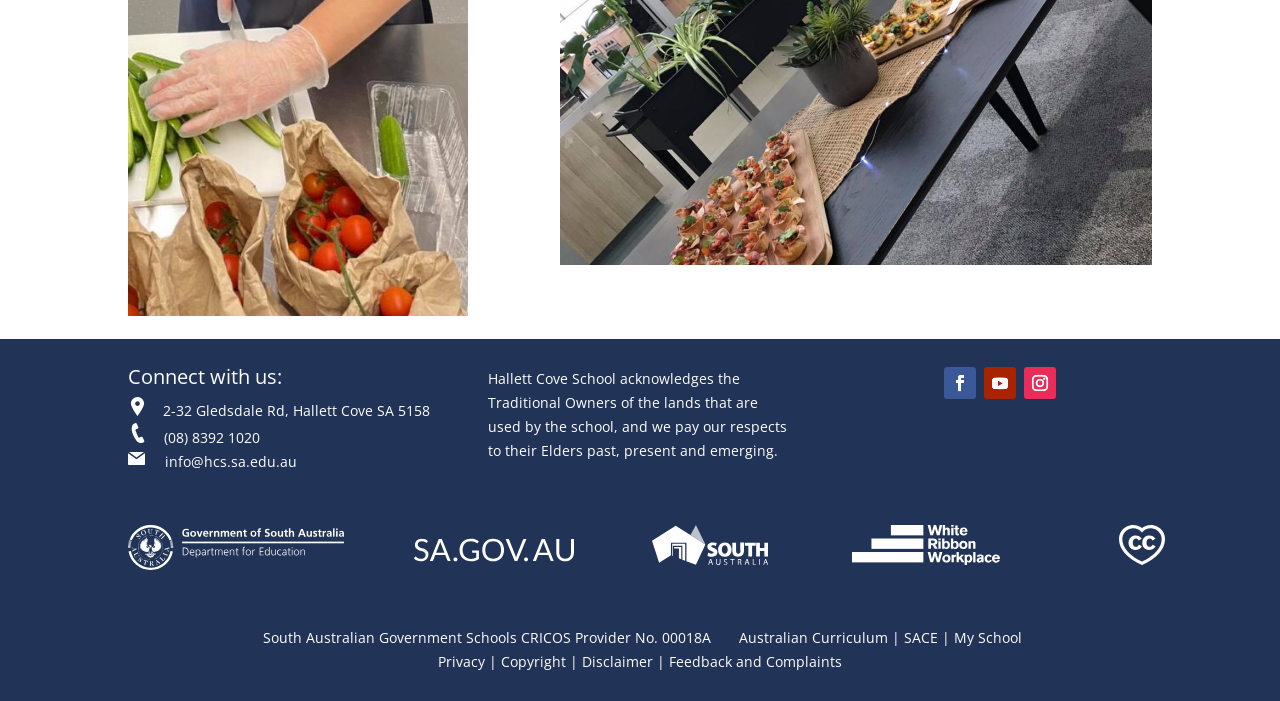What is the phone number of the school?
Look at the screenshot and give a one-word or phrase answer.

(08) 8392 1020